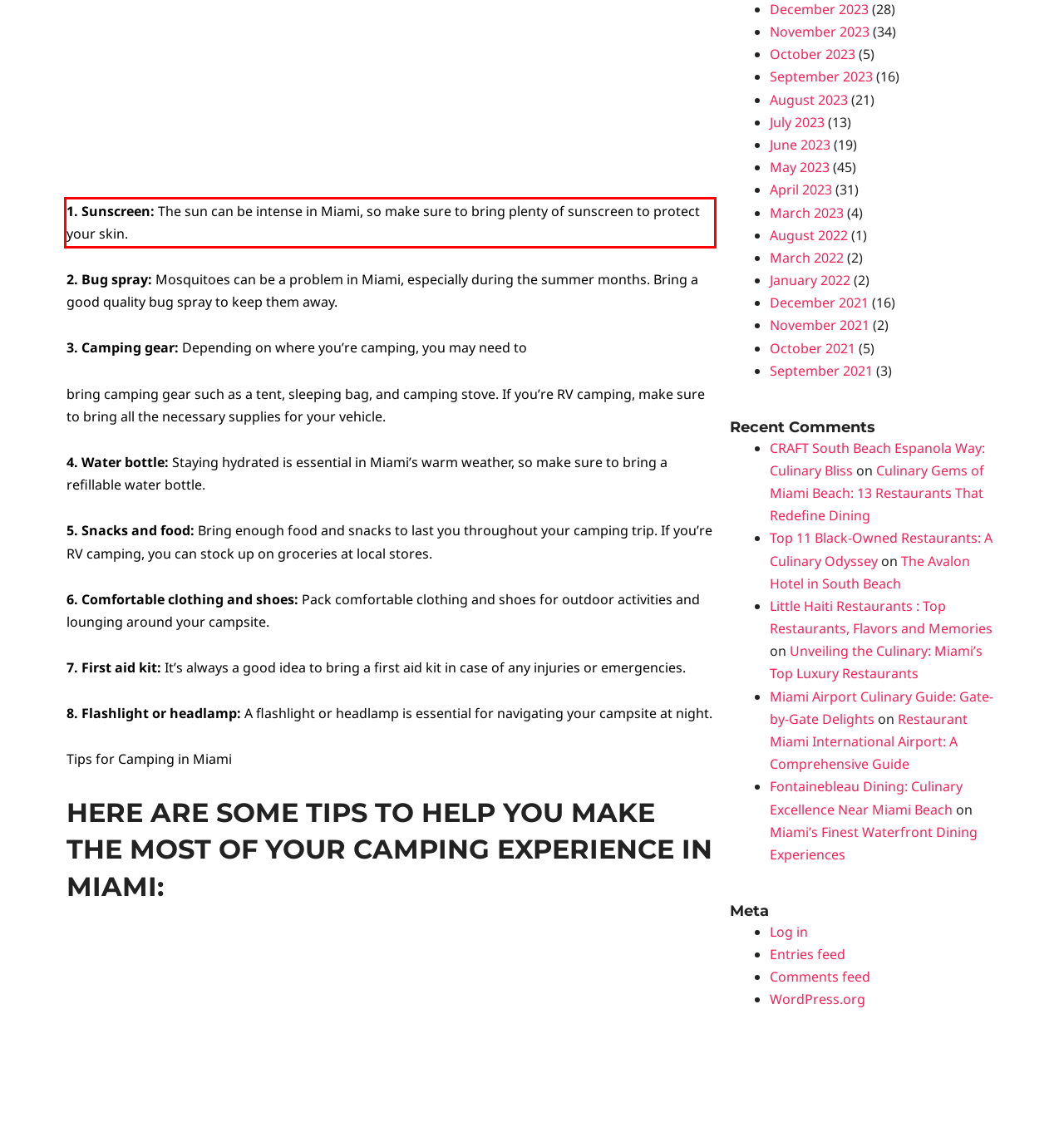Given a screenshot of a webpage containing a red rectangle bounding box, extract and provide the text content found within the red bounding box.

1. Sunscreen: The sun can be intense in Miami, so make sure to bring plenty of sunscreen to protect your skin.